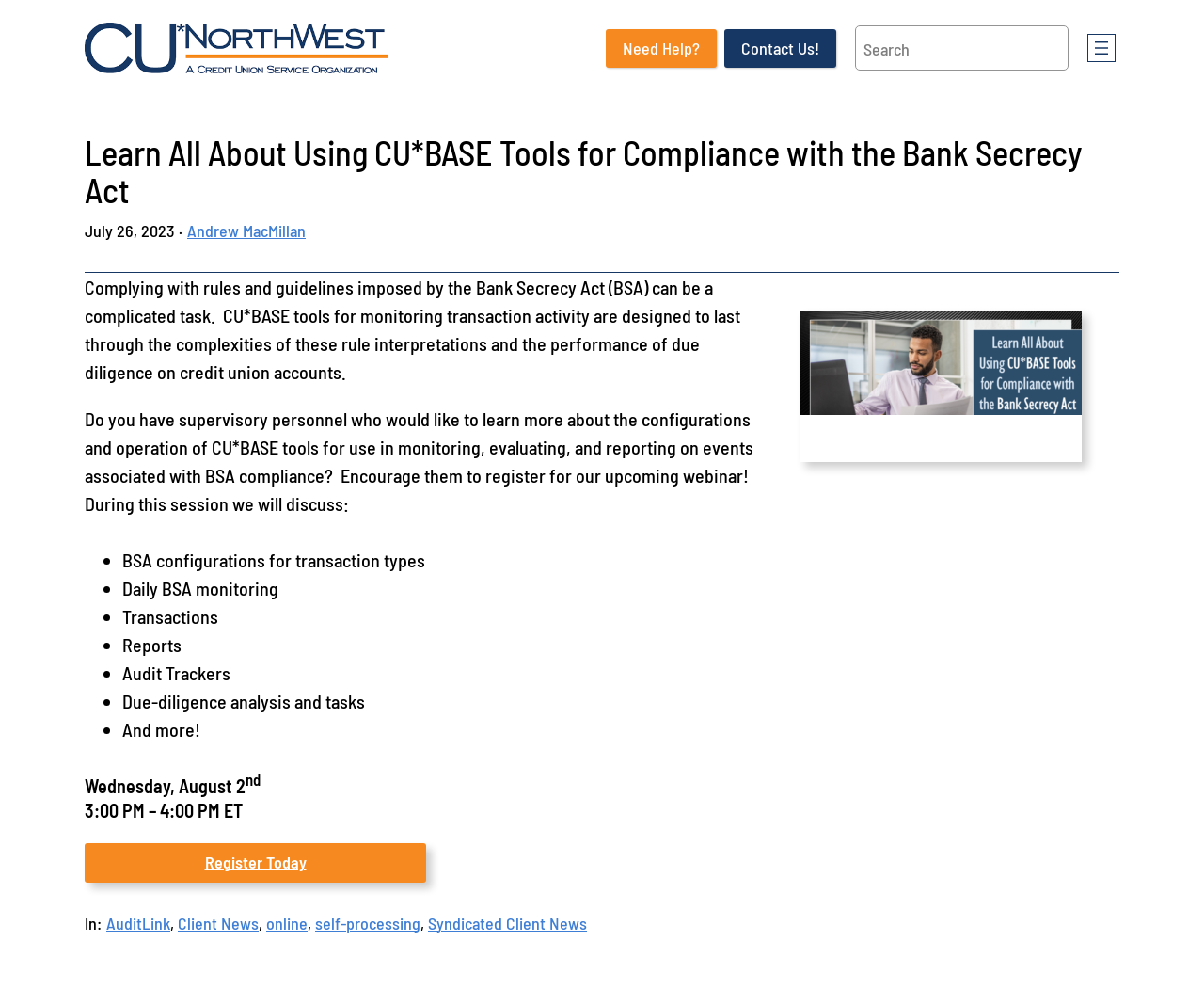Please locate the bounding box coordinates of the element that should be clicked to achieve the given instruction: "Search for something".

[0.71, 0.025, 0.888, 0.07]